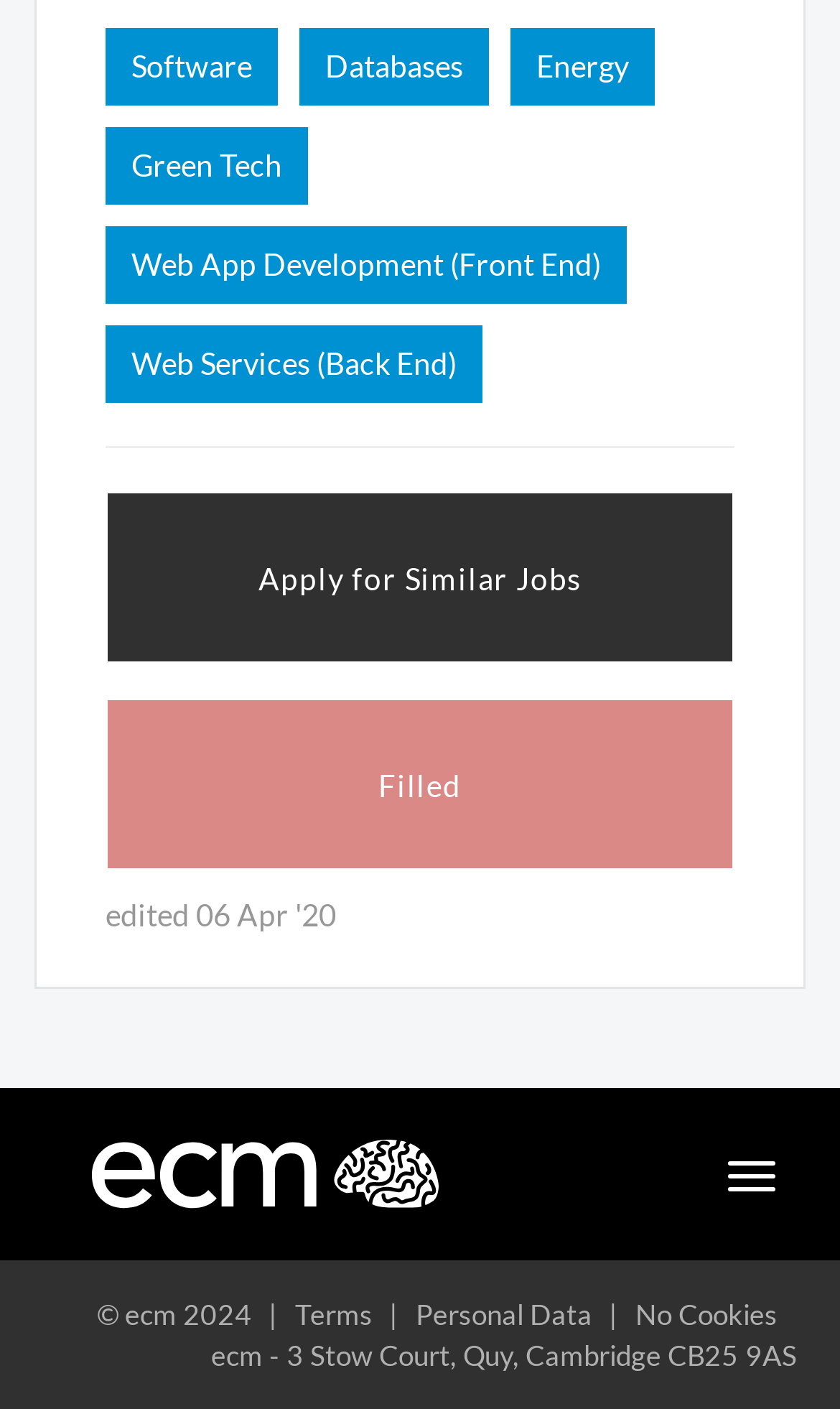What is the company name and address?
Please use the image to deliver a detailed and complete answer.

At the bottom of the page, there is a static text element that displays the company name and address: 'ecm - 3 Stow Court, Quy, Cambridge CB25 9AS'.